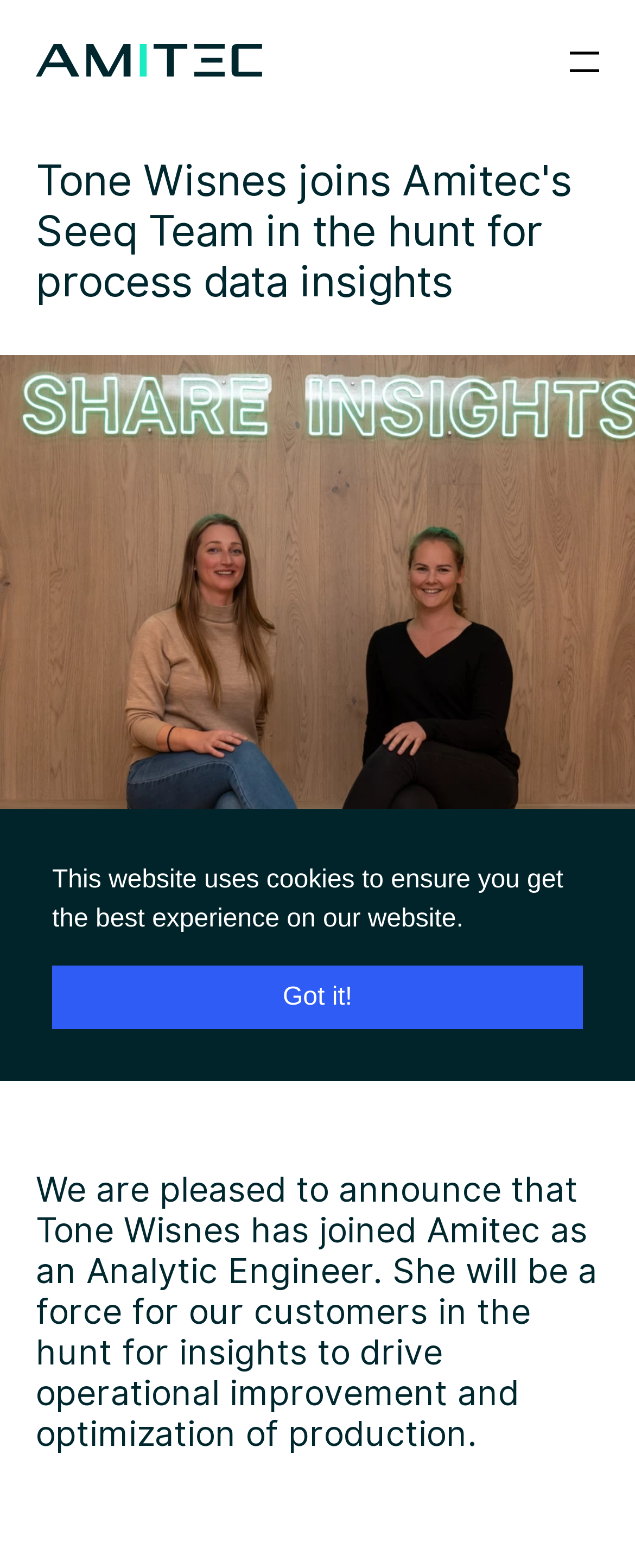What is the purpose of Tone Wisnes' role?
Using the image, elaborate on the answer with as much detail as possible.

According to the webpage, Tone Wisnes will be a force for customers in the hunt for insights to drive operational improvement and optimization of production, which implies that her role is to find insights to improve production.